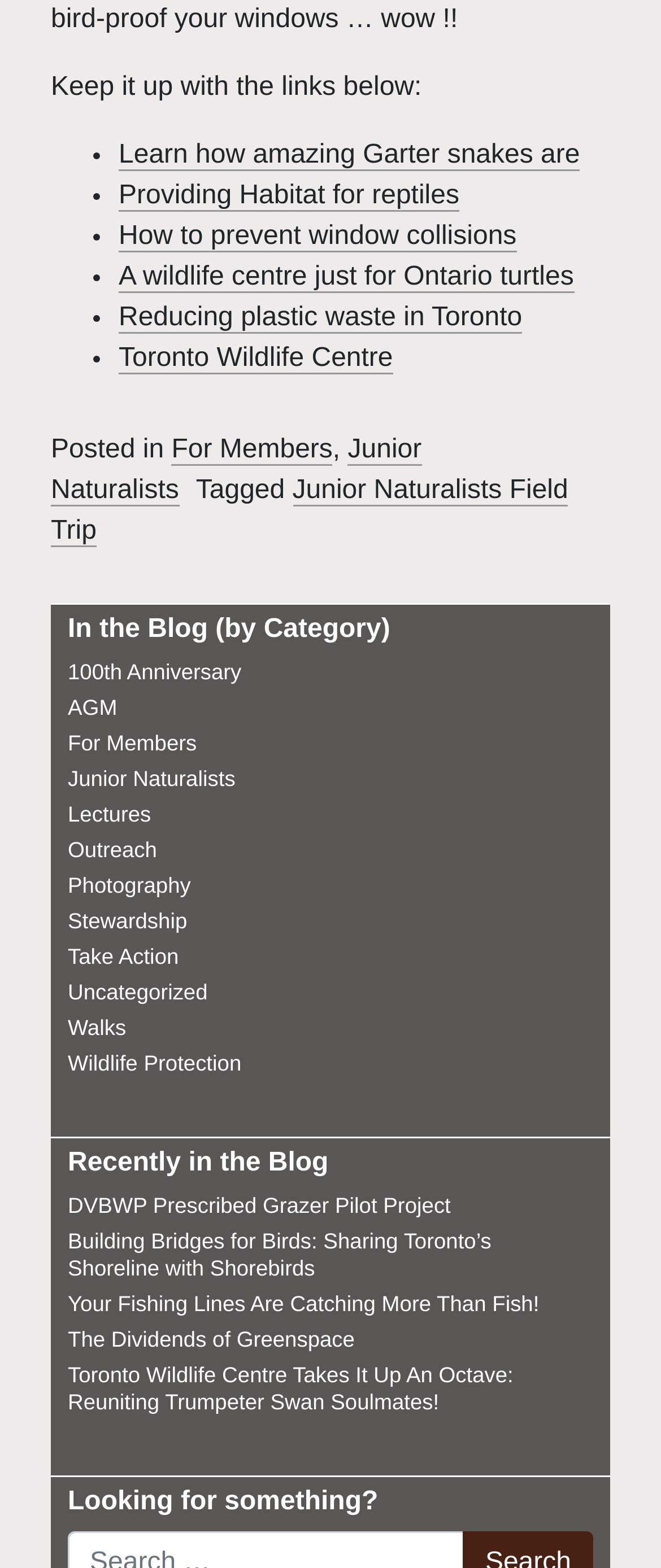Specify the bounding box coordinates (top-left x, top-left y, bottom-right x, bottom-right y) of the UI element in the screenshot that matches this description: Lectures

[0.103, 0.511, 0.228, 0.527]